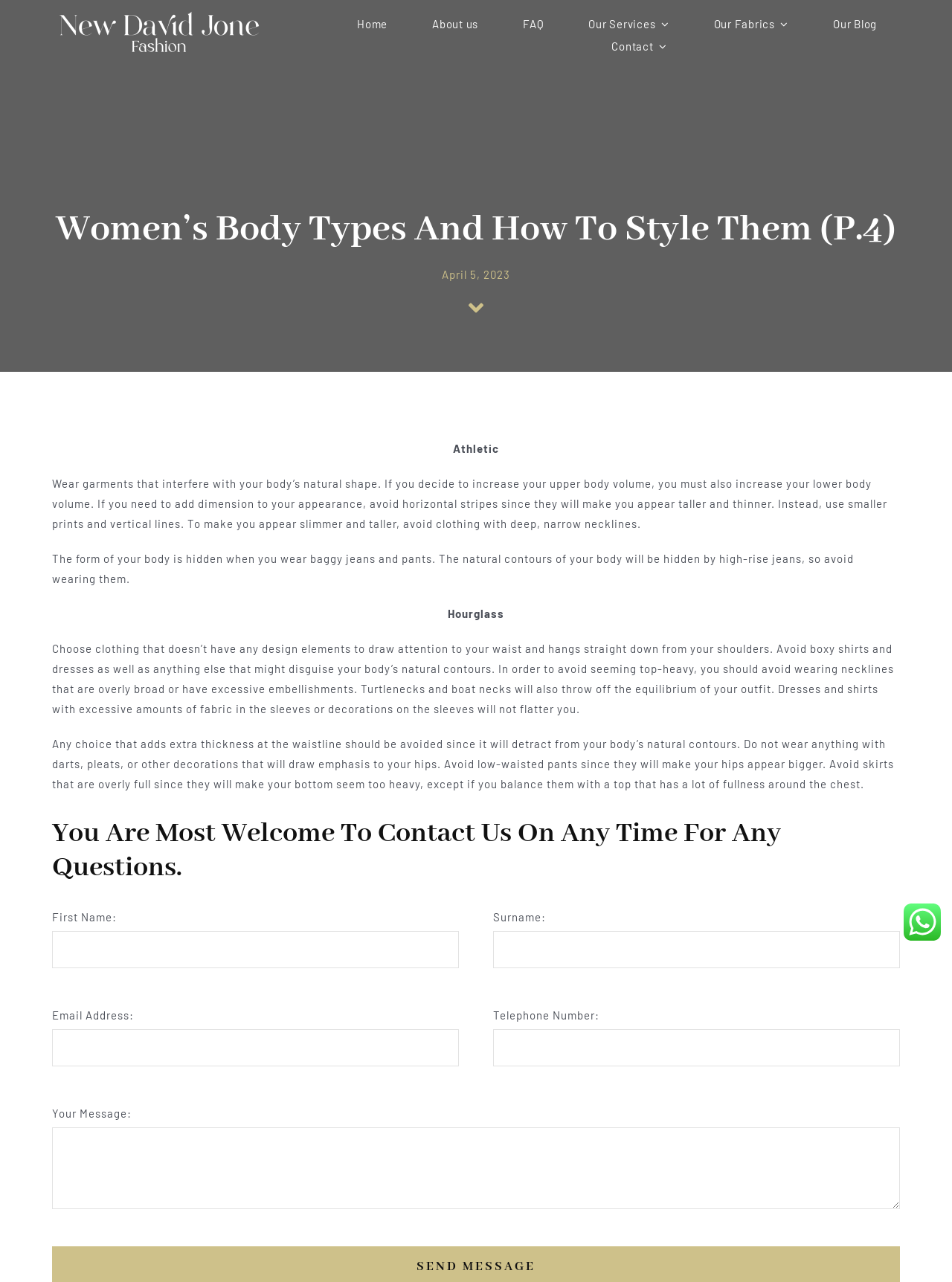Highlight the bounding box coordinates of the element you need to click to perform the following instruction: "Click the 'Contact' link."

[0.642, 0.029, 0.701, 0.044]